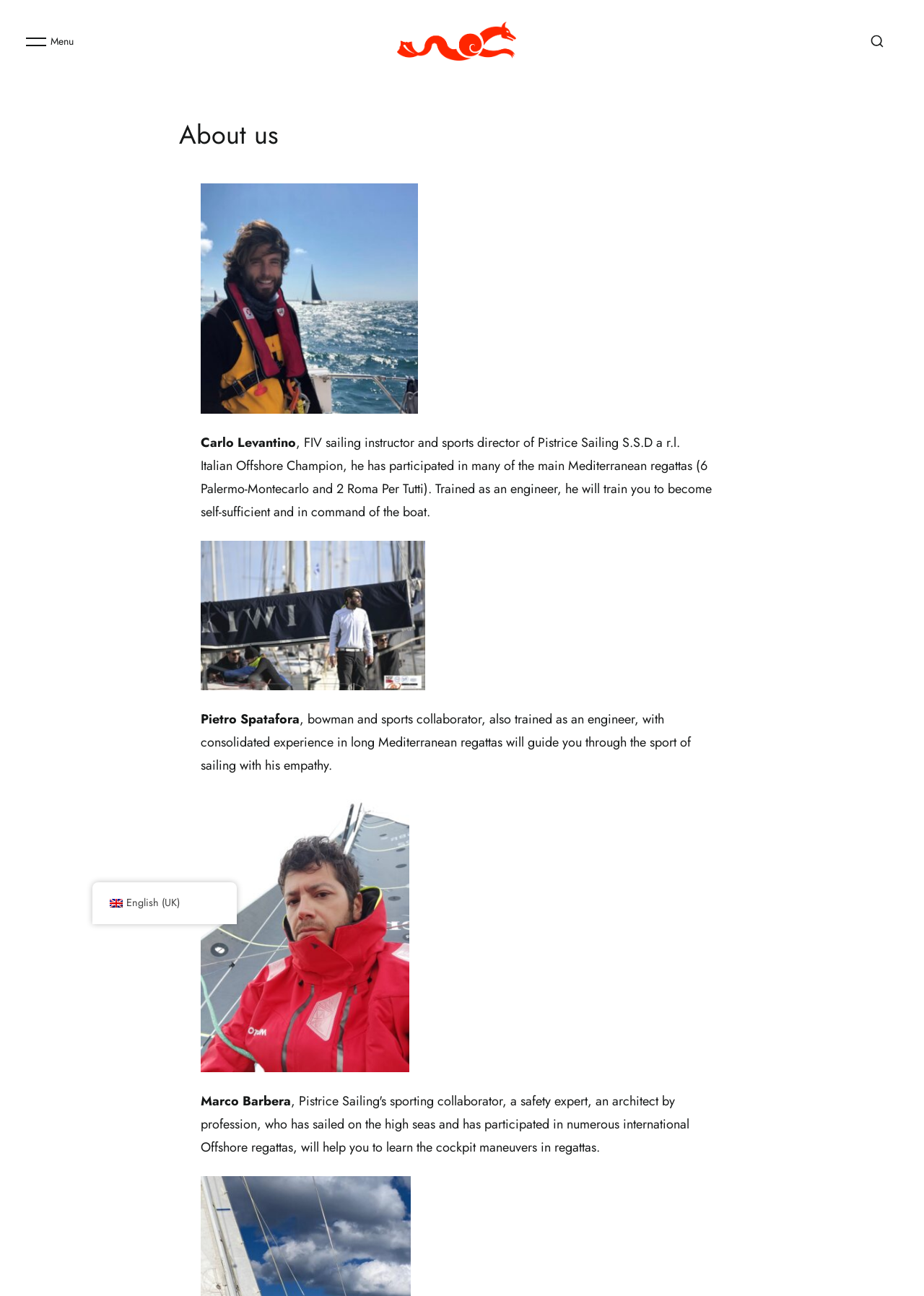How many people are introduced on this webpage?
Provide a detailed and well-explained answer to the question.

By analyzing the webpage content, I found three individuals introduced: Carlo Levantino, Pietro Spatafora, and Marco Barbera, each with their own descriptions and background information.